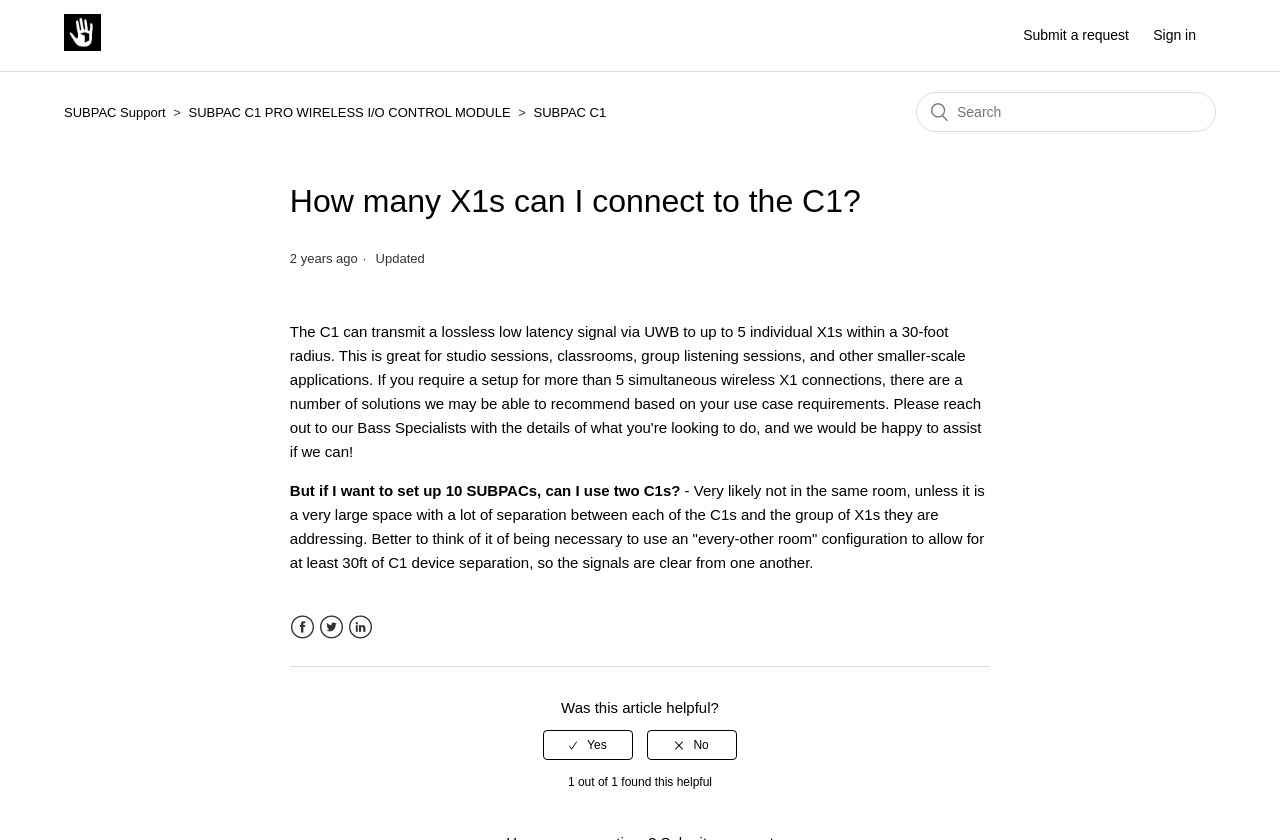Show me the bounding box coordinates of the clickable region to achieve the task as per the instruction: "Go to SUBPAC Support Help Center home page".

[0.05, 0.044, 0.079, 0.064]